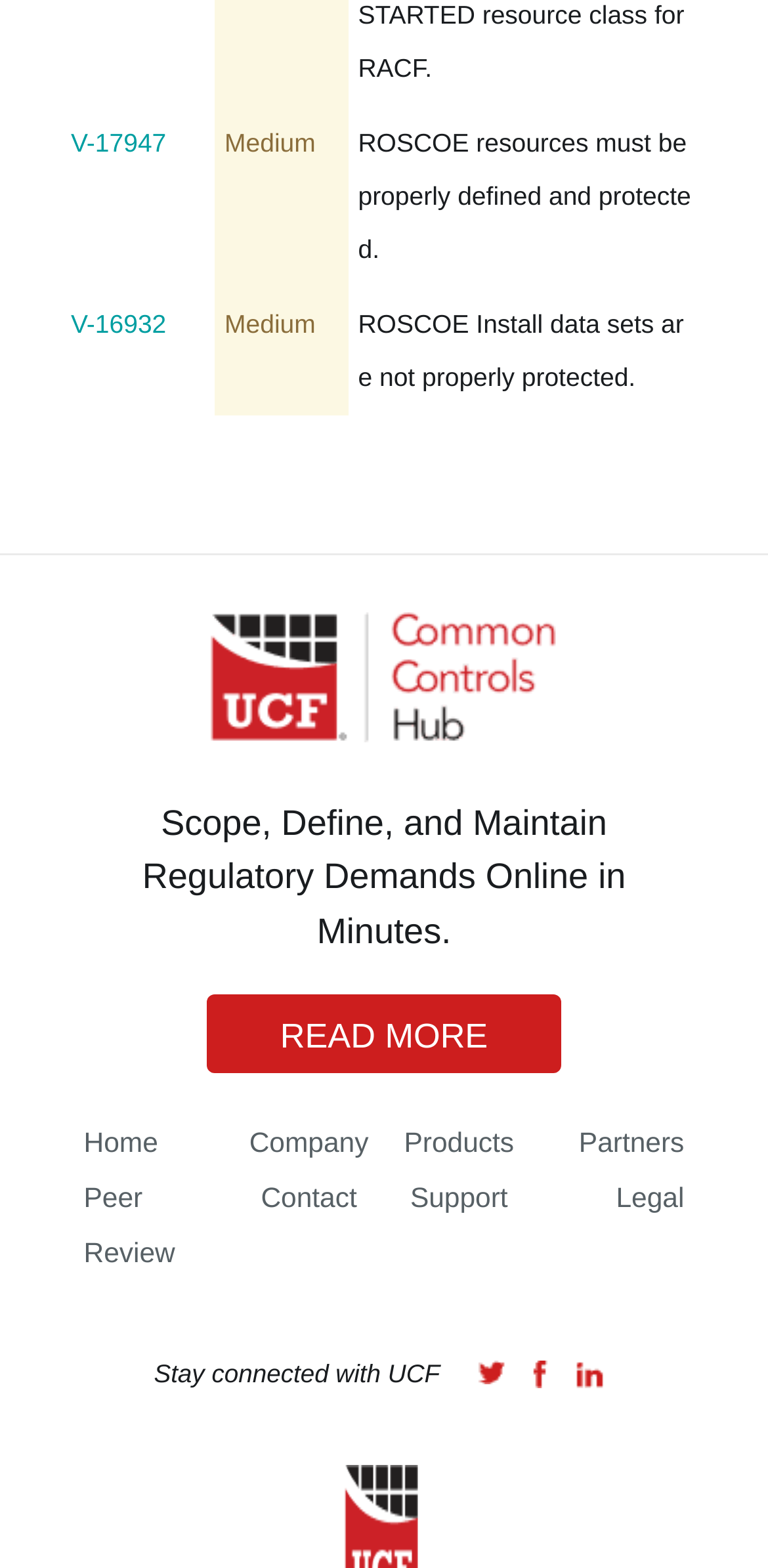What is the main action encouraged on the webpage?
We need a detailed and exhaustive answer to the question. Please elaborate.

The main action encouraged on the webpage is to 'READ MORE', as indicated by the link element with text 'READ MORE' and bounding box coordinates [0.269, 0.635, 0.731, 0.685]. This element is prominently displayed on the webpage.